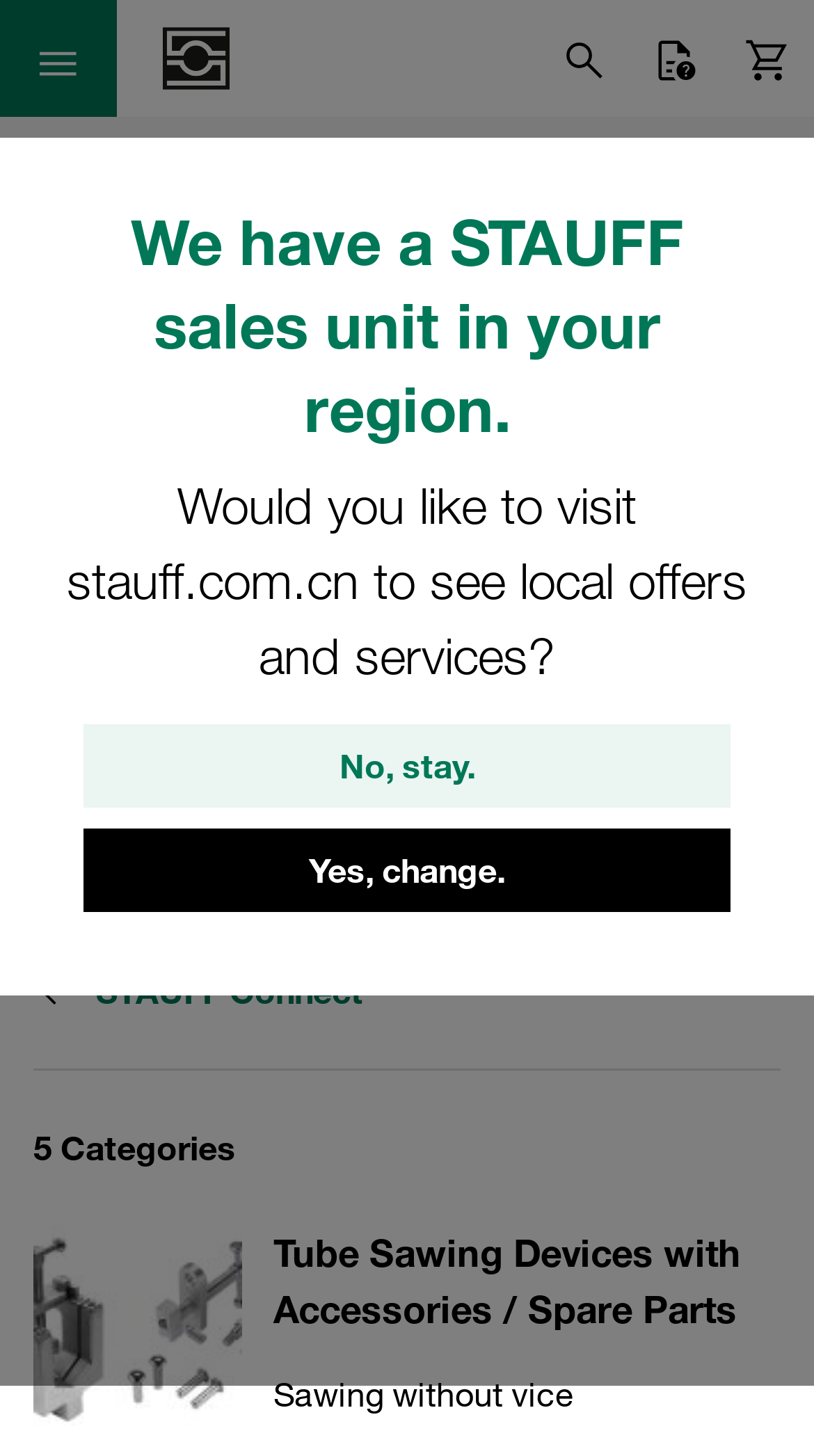What is the main category of products on this webpage?
Please provide a comprehensive answer based on the details in the screenshot.

Based on the webpage content, the main category of products is Manual Tube Processing, which is indicated by the heading 'Manual Tube Processing' and the subheading 'Indispensable for professional tube processing: Manual tube benders, sawing devices and deburrers. Complete product range. High quality and fast availability.'